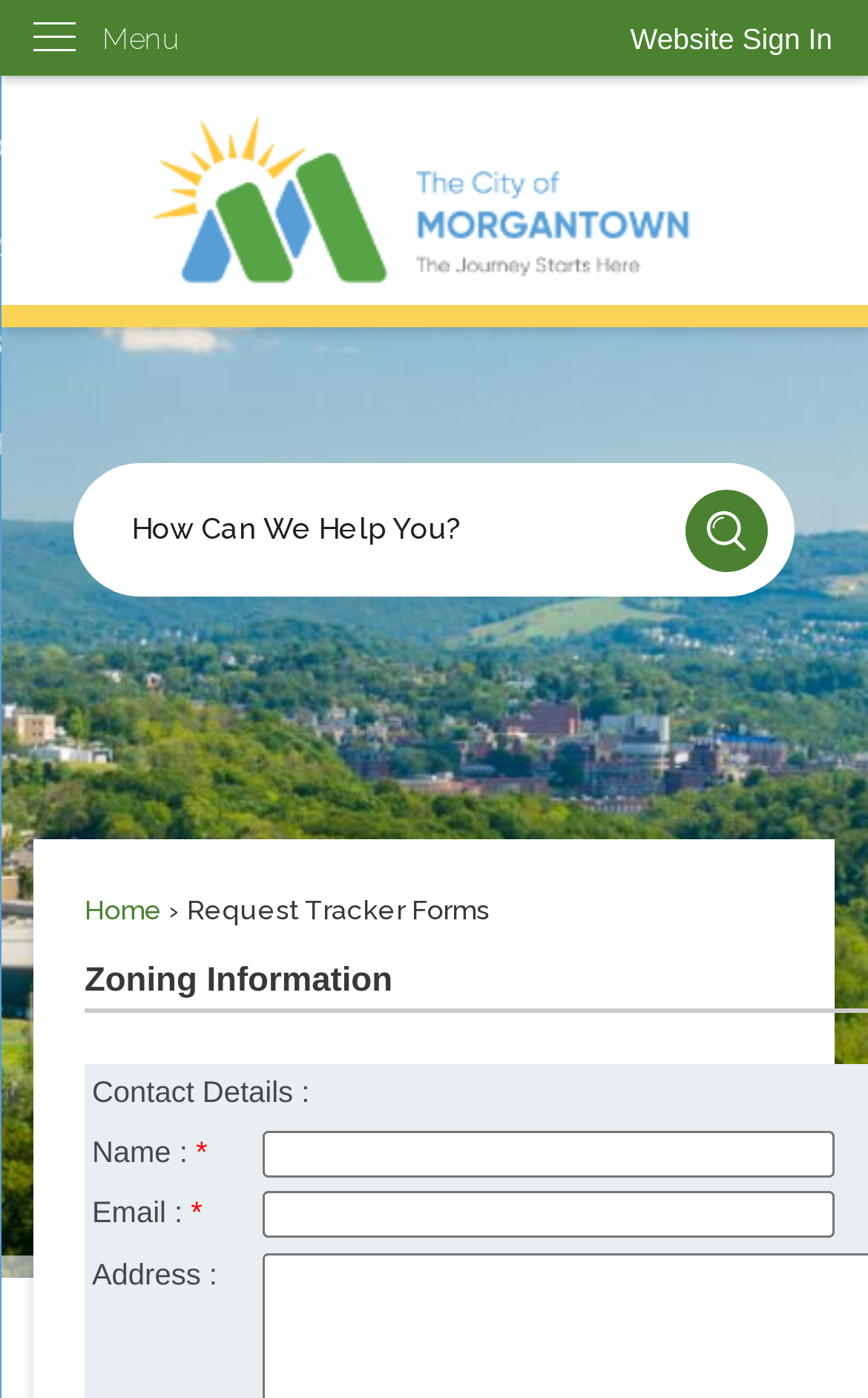Is the 'Website Sign In' button located at the top of the webpage?
Please provide a detailed and thorough answer to the question.

The 'Website Sign In' button has a bounding box with a y1 coordinate of 0.0, indicating that it is located at the very top of the webpage. This suggests that the button is prominently displayed and easily accessible to users.